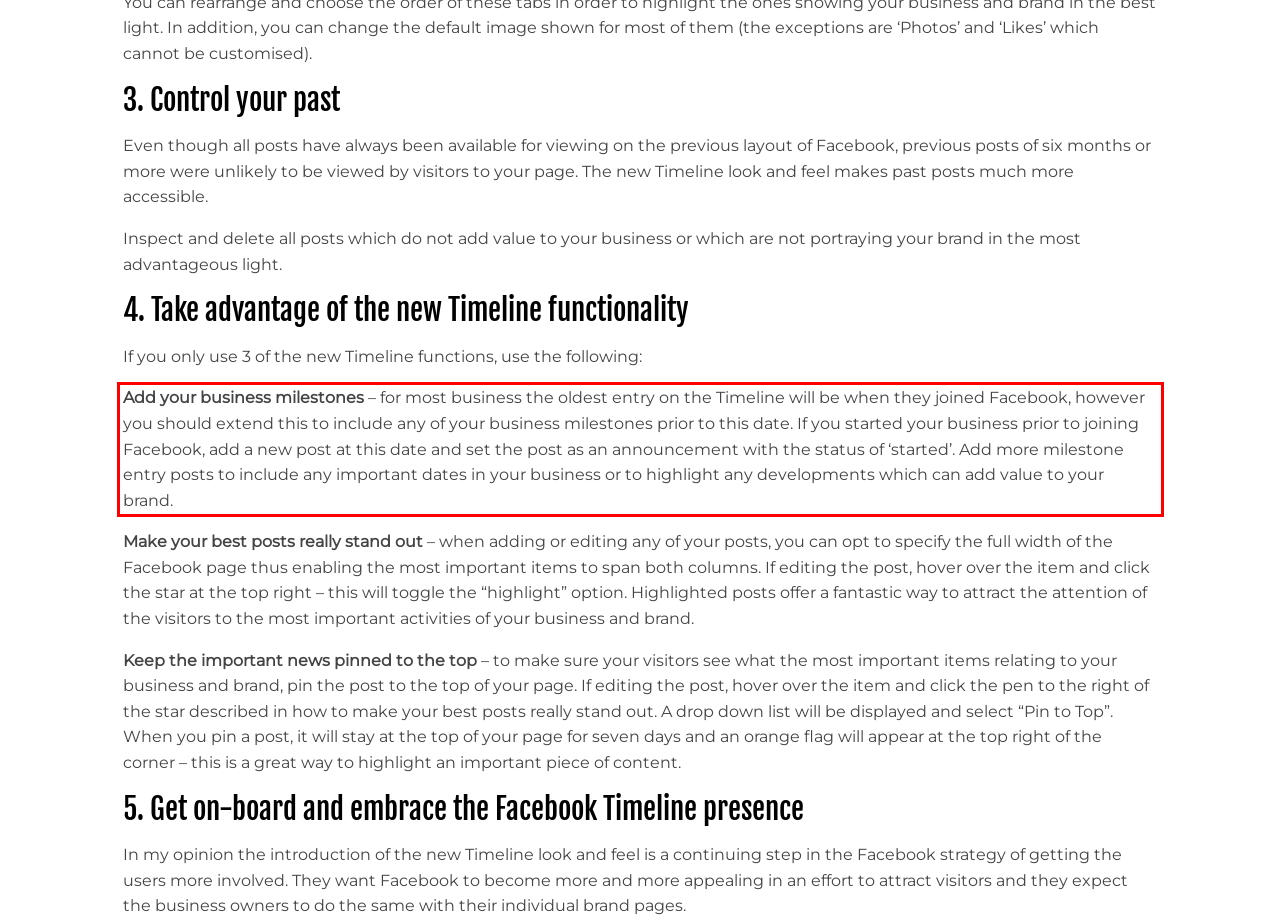Using the provided webpage screenshot, identify and read the text within the red rectangle bounding box.

Add your business milestones – for most business the oldest entry on the Timeline will be when they joined Facebook, however you should extend this to include any of your business milestones prior to this date. If you started your business prior to joining Facebook, add a new post at this date and set the post as an announcement with the status of ‘started’. Add more milestone entry posts to include any important dates in your business or to highlight any developments which can add value to your brand.